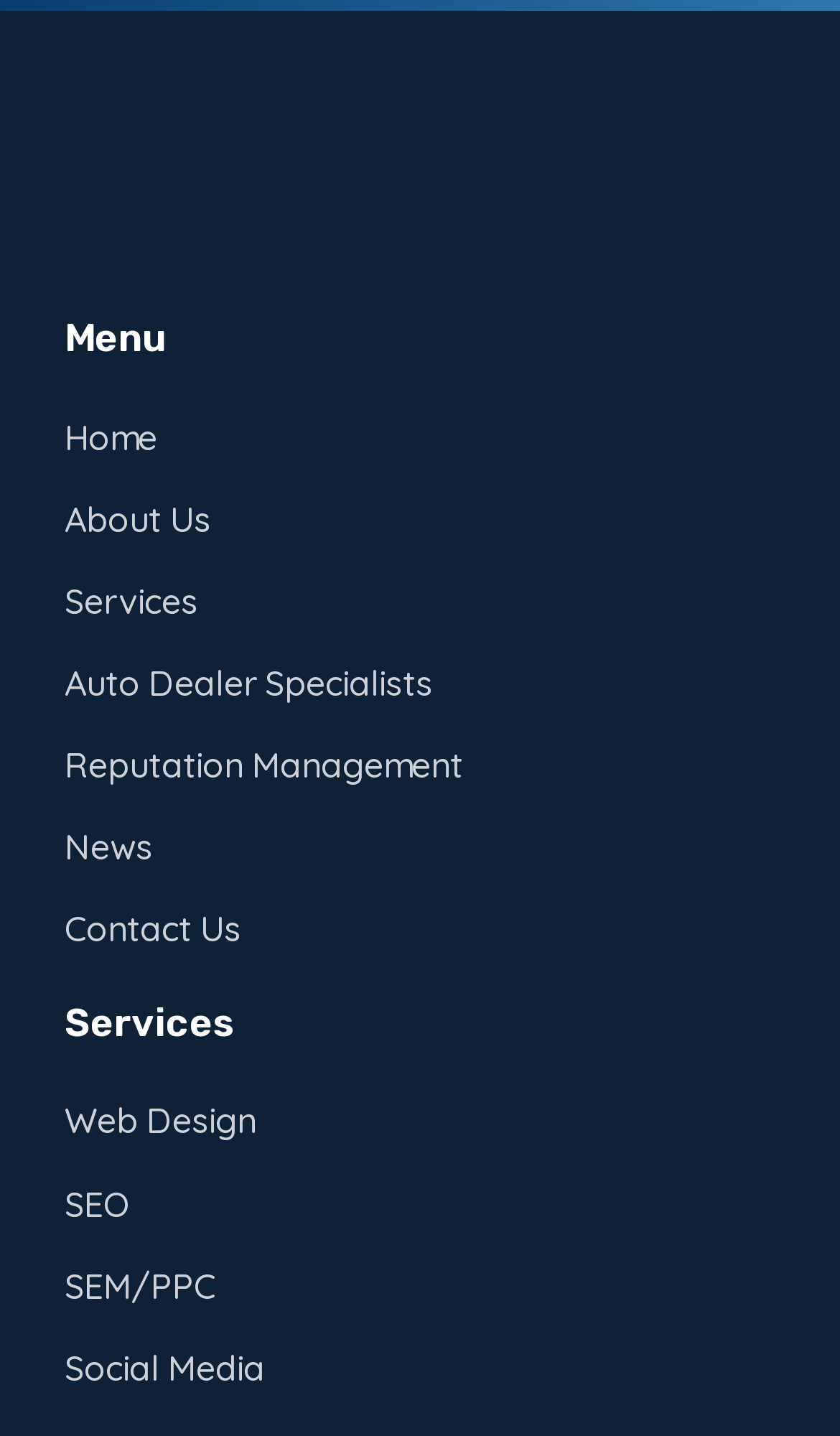Find the bounding box coordinates of the element to click in order to complete the given instruction: "contact the company."

[0.077, 0.625, 0.923, 0.667]